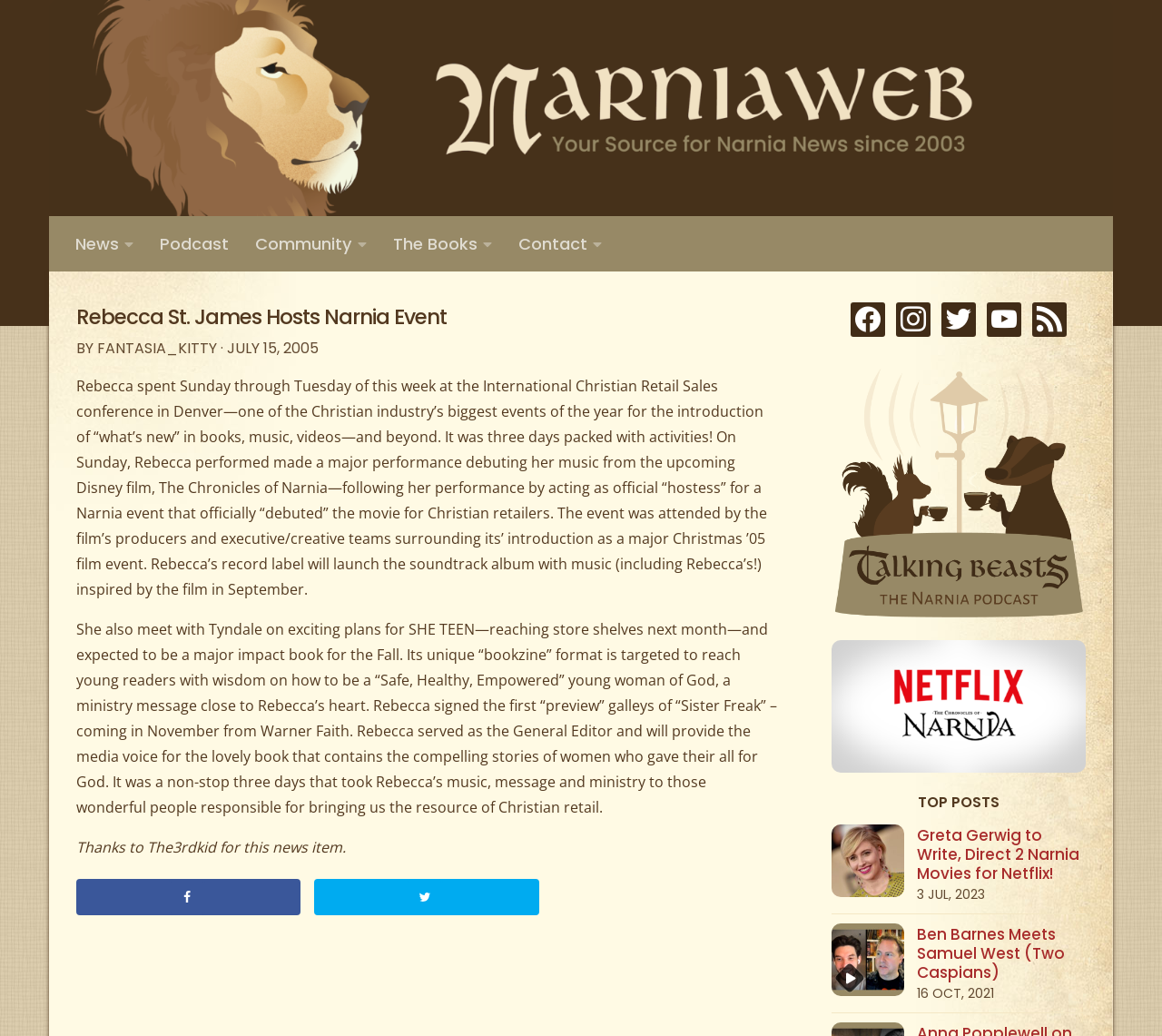From the details in the image, provide a thorough response to the question: How many days did Rebecca St. James spend at the International Christian Retail Sales conference?

The article states that Rebecca St. James spent Sunday through Tuesday of this week at the International Christian Retail Sales conference in Denver, which implies that she spent three days at the conference.